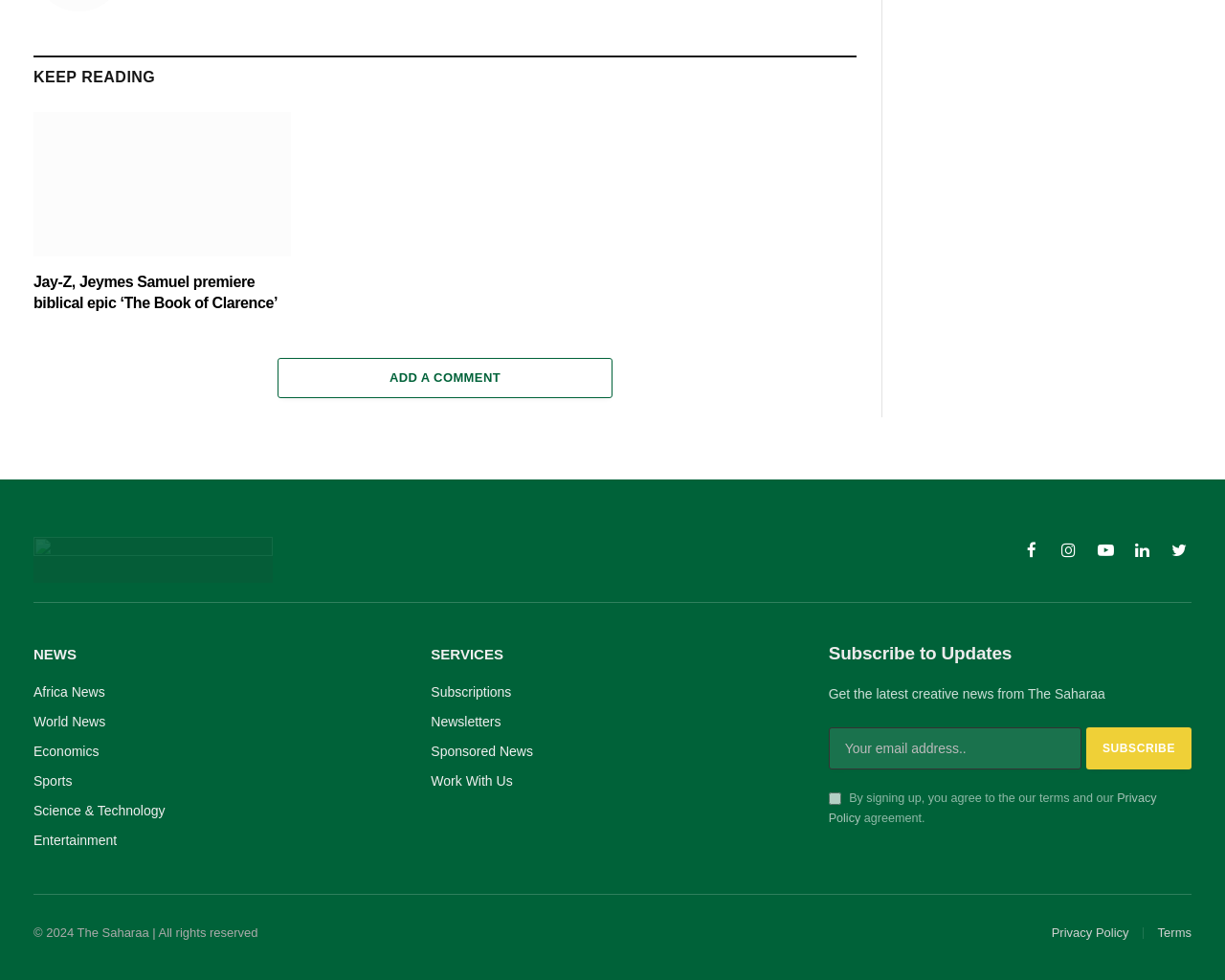Please identify the bounding box coordinates of the area that needs to be clicked to fulfill the following instruction: "Subscribe to updates."

[0.887, 0.742, 0.973, 0.785]